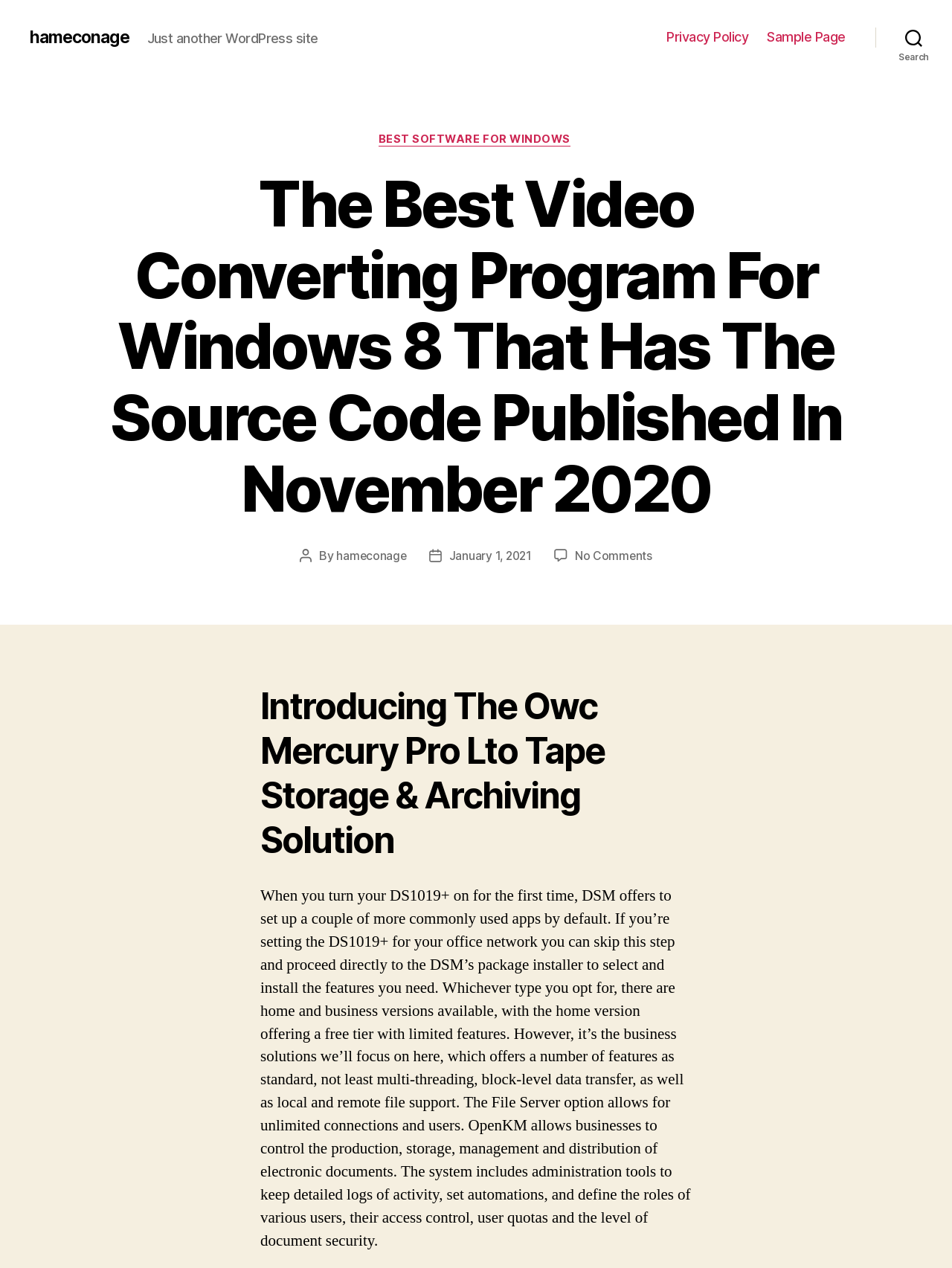What type of software is being discussed?
From the image, provide a succinct answer in one word or a short phrase.

Video Converting Program